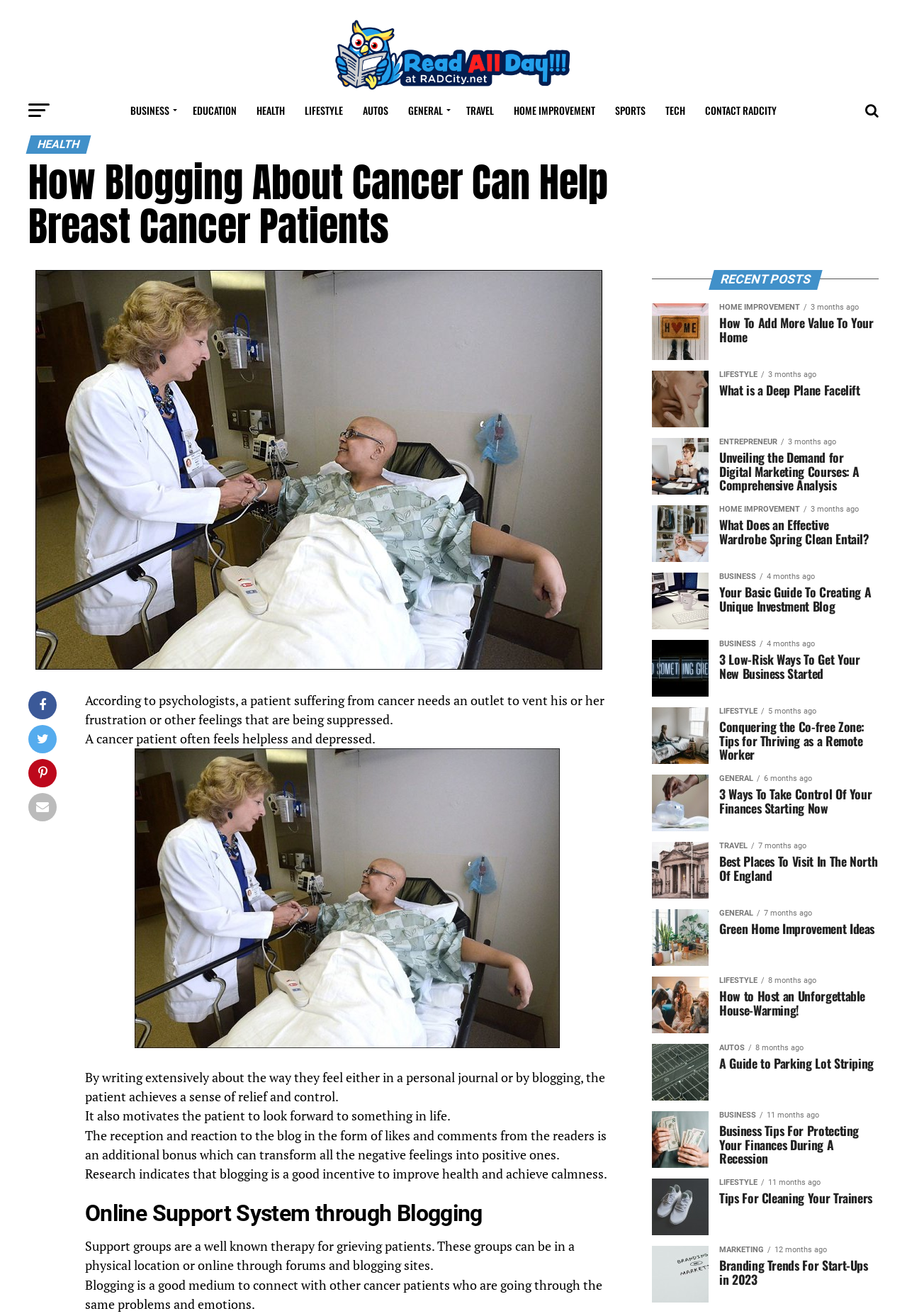Kindly determine the bounding box coordinates of the area that needs to be clicked to fulfill this instruction: "Click on 'HEALTH' category".

[0.273, 0.071, 0.323, 0.098]